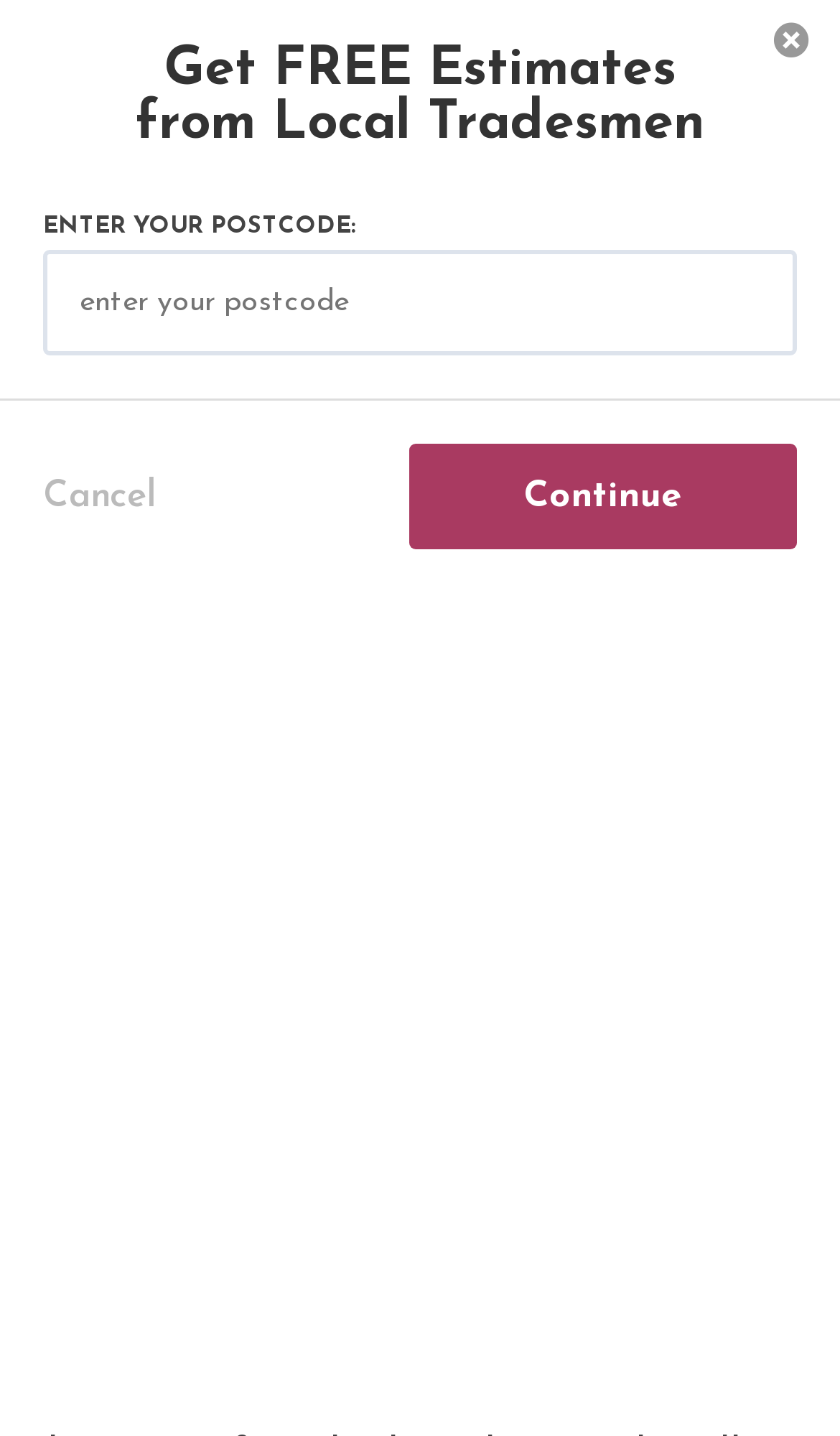Identify the bounding box for the UI element described as: "Continue". The coordinates should be four float numbers between 0 and 1, i.e., [left, top, right, bottom].

[0.487, 0.309, 0.949, 0.382]